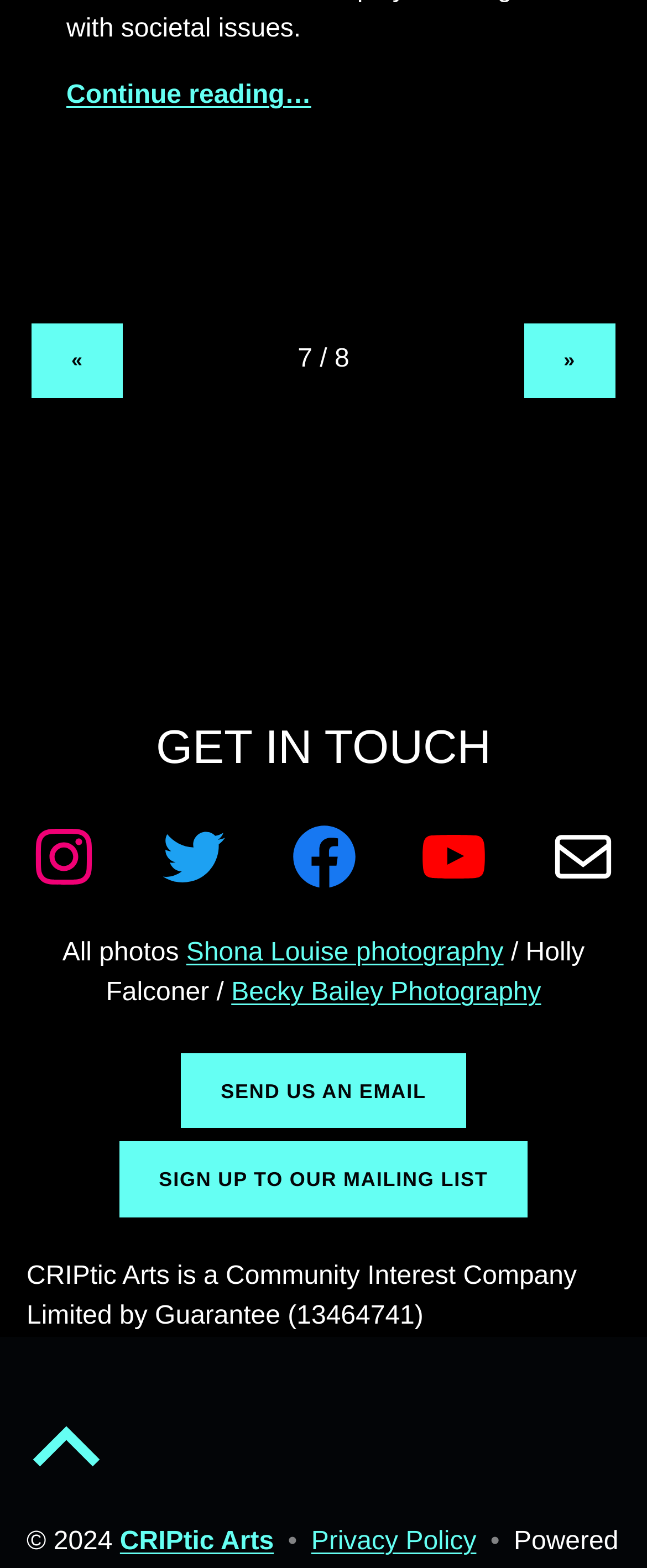Using the information in the image, could you please answer the following question in detail:
What is the year of the copyright?

I found the year of the copyright by looking at the text '© 2024' which is located at the bottom of the page.